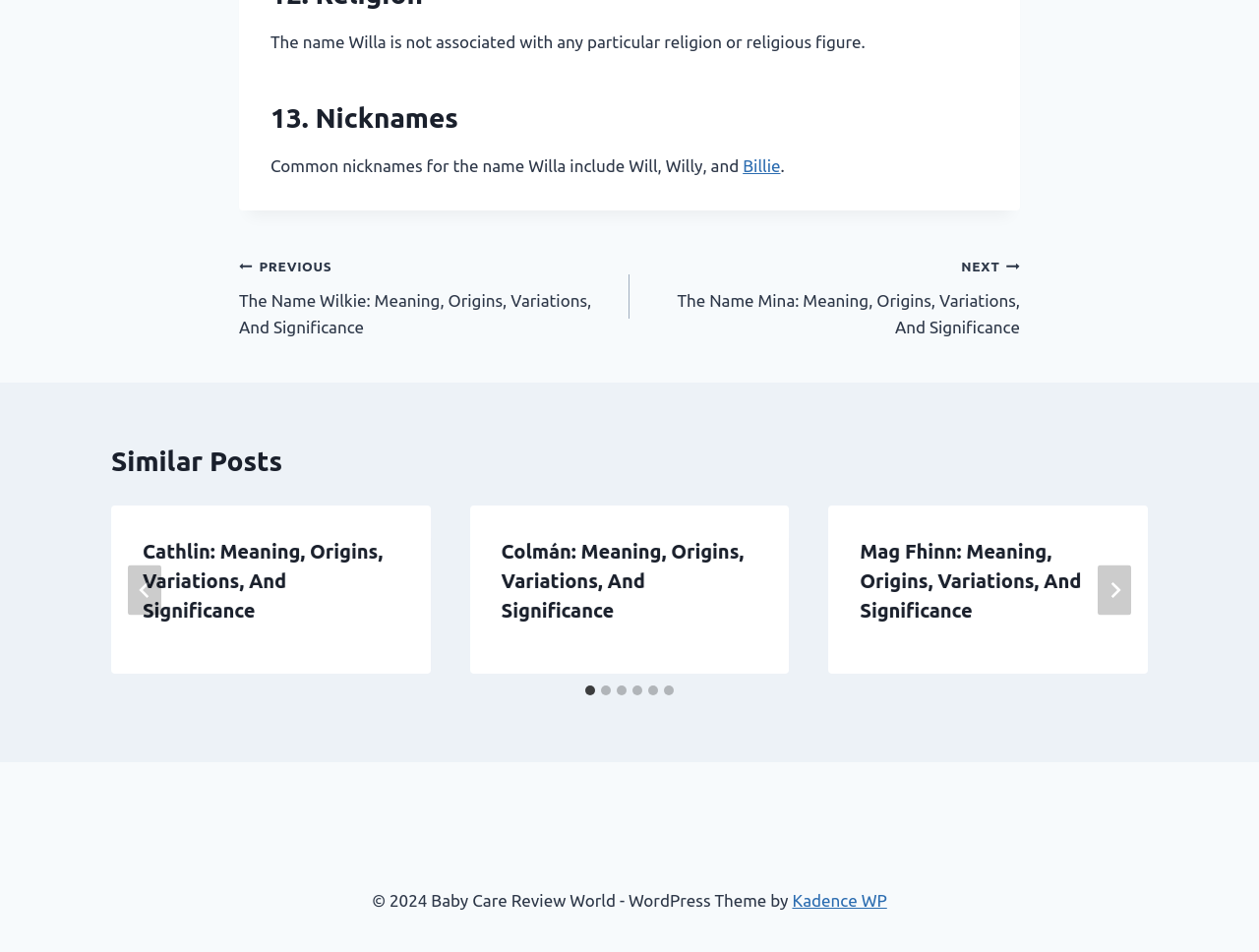What is the purpose of the navigation section?
Please look at the screenshot and answer using one word or phrase.

Post navigation